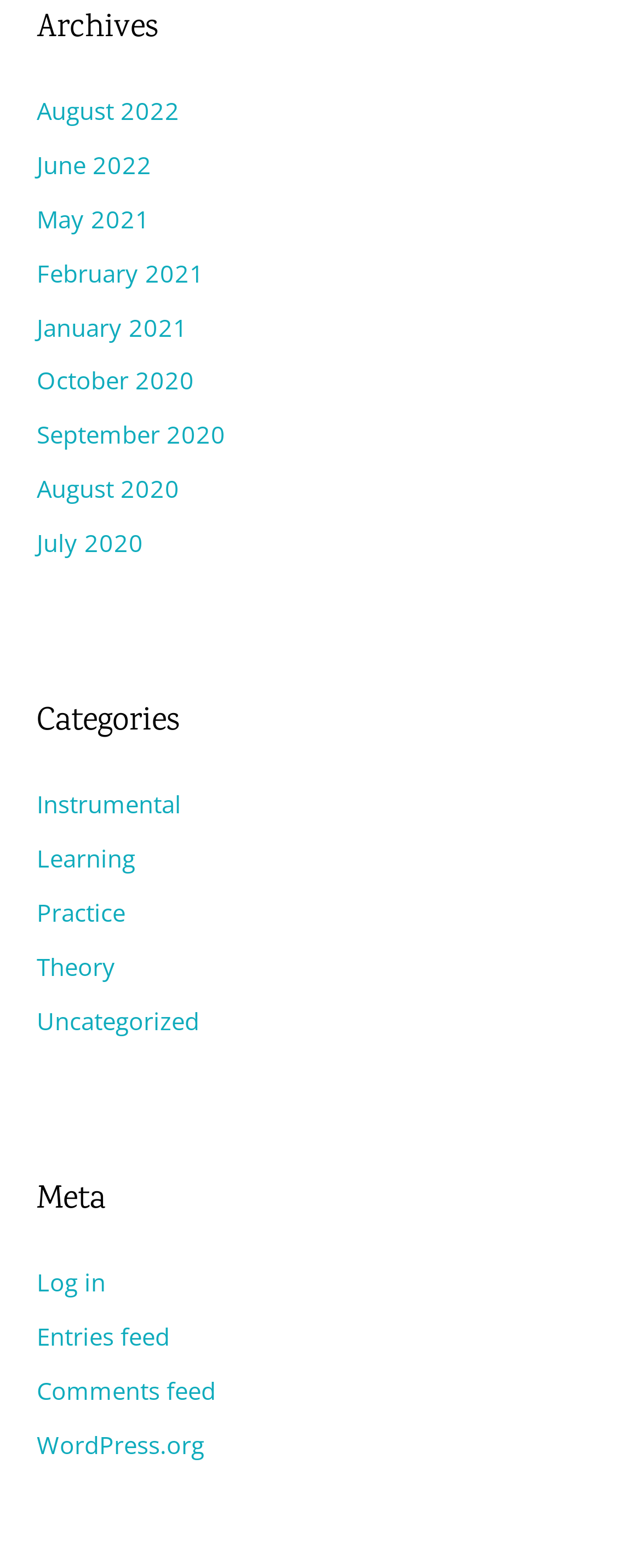Kindly provide the bounding box coordinates of the section you need to click on to fulfill the given instruction: "View entries feed".

[0.058, 0.842, 0.265, 0.863]